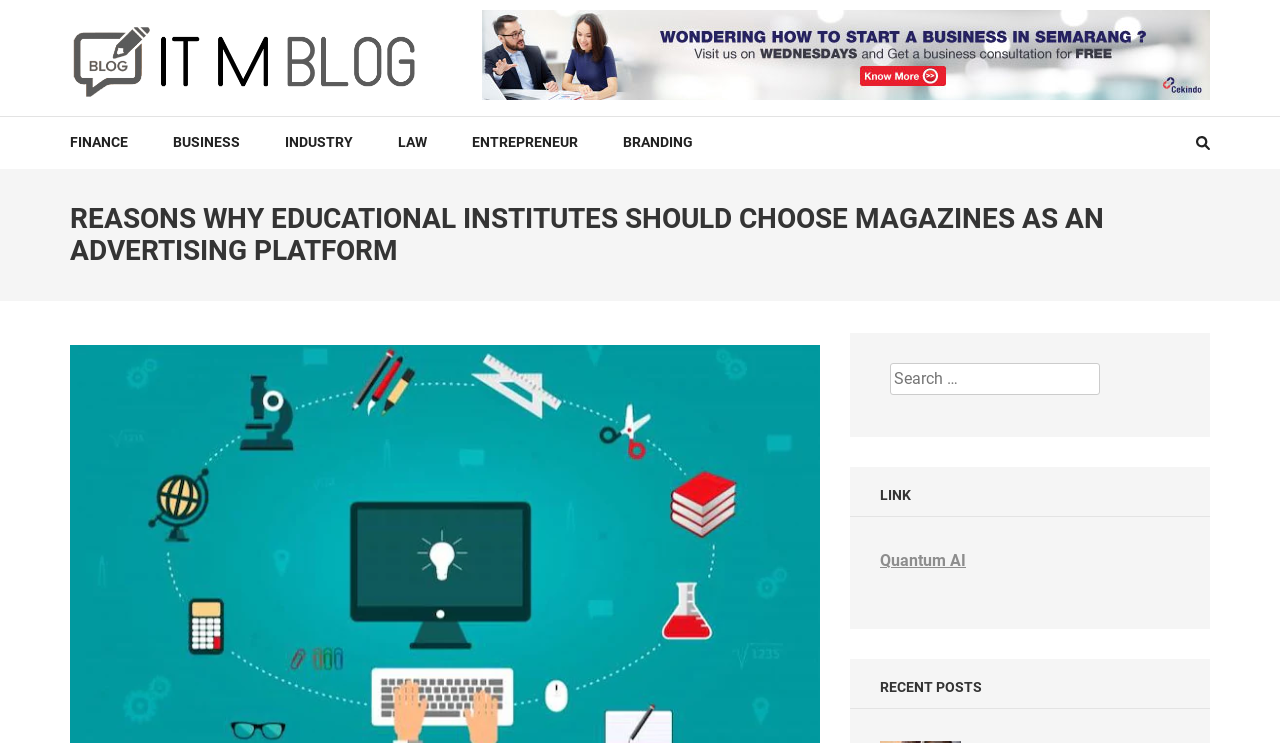Craft a detailed narrative of the webpage's structure and content.

The webpage is about the ITM Blog, specifically discussing the reasons why educational institutes should choose magazines as an advertising platform. At the top left, there is a link to the ITM Blog, accompanied by an image with the same name. Below this, there is a static text element that reads "Navigating the World of Information Technology News". 

To the right of these elements, there is a large image that spans most of the width of the page. Below this image, there are six links arranged horizontally, labeled as "FINANCE", "BUSINESS", "INDUSTRY", "LAW", "ENTREPRENEUR", and "BRANDING". 

On the left side of the page, there is a heading that reads "REASONS WHY EDUCATIONAL INSTITUTES SHOULD CHOOSE MAGAZINES AS AN ADVERTISING PLATFORM". Below this heading, there is a search bar with a label "Search for:" and a button to initiate the search. 

Further down the page, there are two more headings, one labeled "LINK" and the other "RECENT POSTS". Under the "LINK" heading, there is a link to "Quantum AI". The page also has a button at the top right corner, but it is not clear what it does.